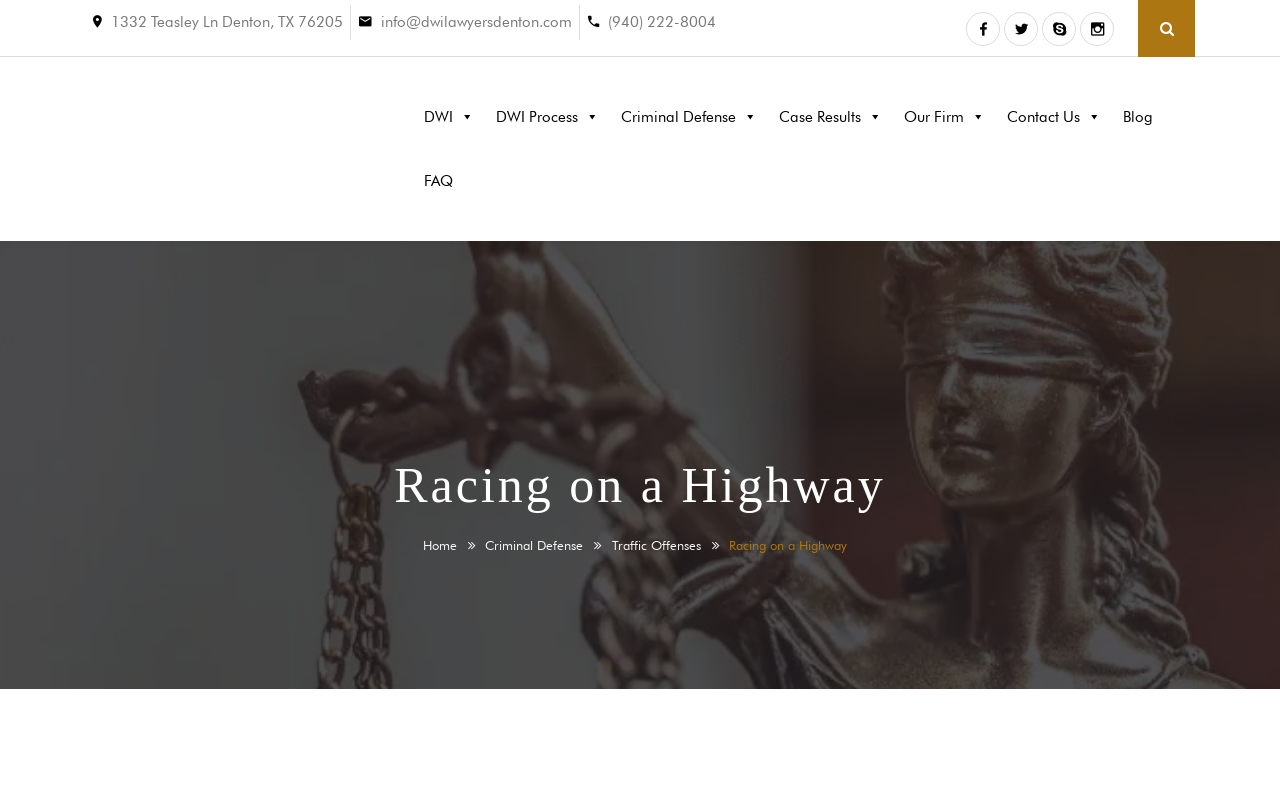Find and provide the bounding box coordinates for the UI element described with: "(940) 222-8004".

[0.475, 0.013, 0.559, 0.043]